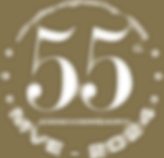What decorative elements surround the central figure?
Please provide a detailed answer to the question.

The seal's design includes decorative elements, such as dots, that surround the central figure, adding to the celebratory theme and creating a visually appealing composition.